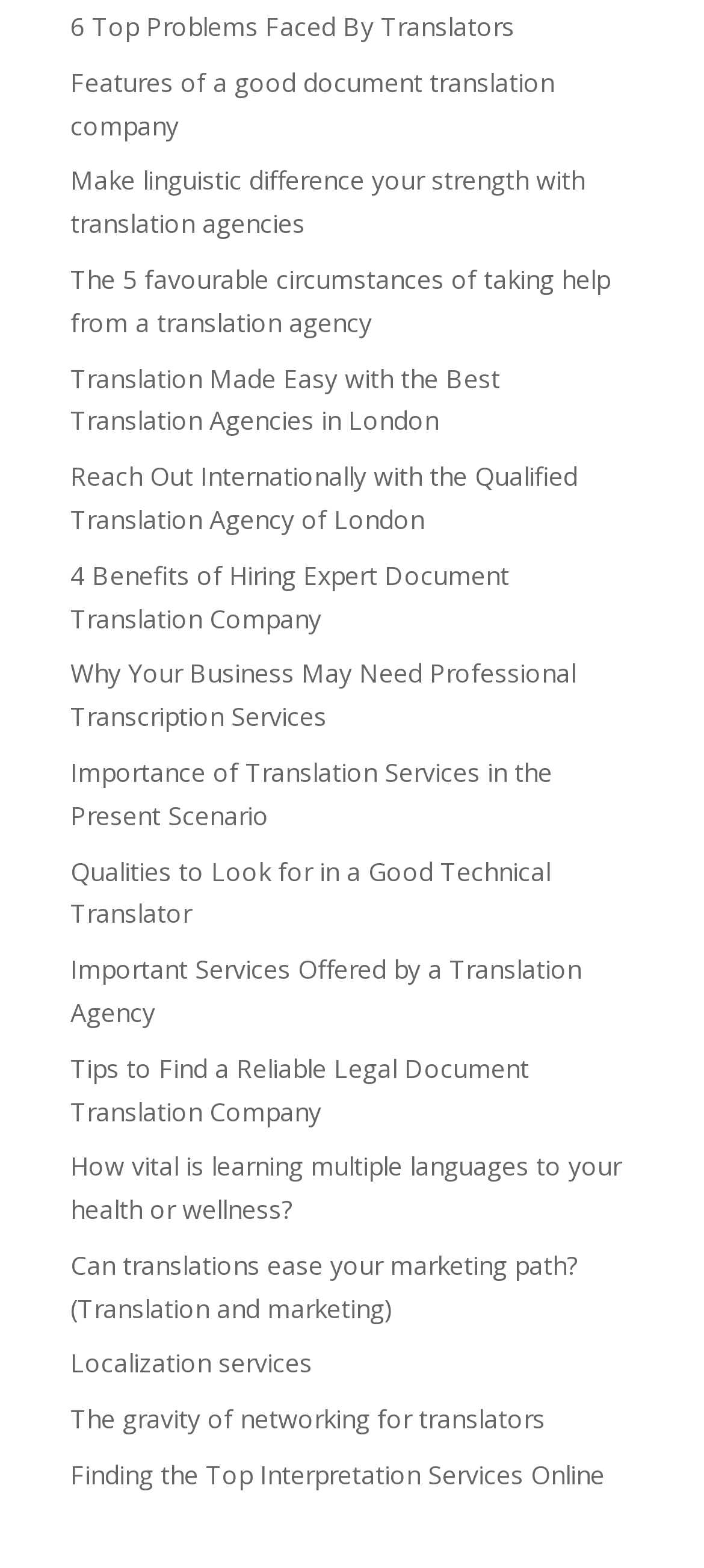Is the webpage focused on a specific type of translation?
Based on the image, respond with a single word or phrase.

Document translation